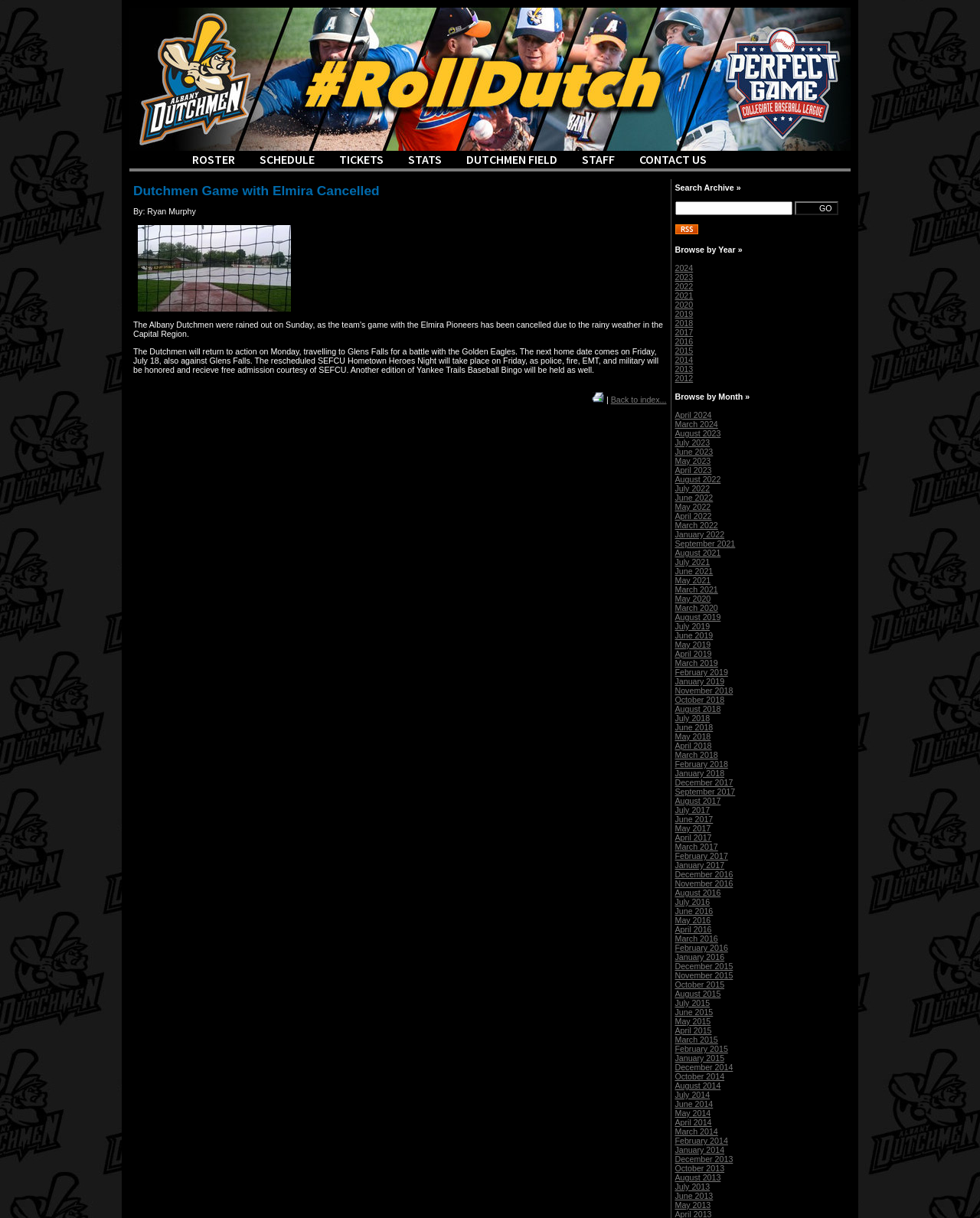Identify the bounding box coordinates of the element that should be clicked to fulfill this task: "Browse by Year". The coordinates should be provided as four float numbers between 0 and 1, i.e., [left, top, right, bottom].

[0.689, 0.201, 0.757, 0.209]